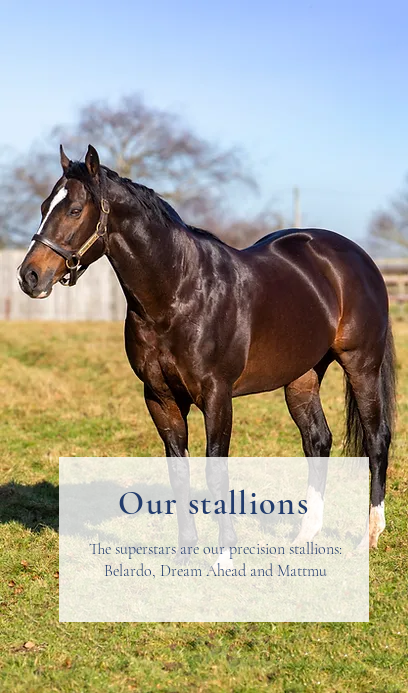Detail every aspect of the image in your description.

The image prominently features a magnificent stallion standing confidently in a green pasture, showcasing its glossy coat and muscular build. In the foreground, there is an elegant overlay with the title "Our stallions" in a stylish font, emphasizing the subject. Below the title, the text reads, "The superstars are our precision stallions: Belardo, Dream Ahead and Mattmu," highlighting these exceptional horses. The background hints at a serene environment with soft natural lighting, enhancing the beauty of the stallion and the peaceful setting. This image captures the essence of equine excellence and the pride of showcasing these extraordinary stallions.